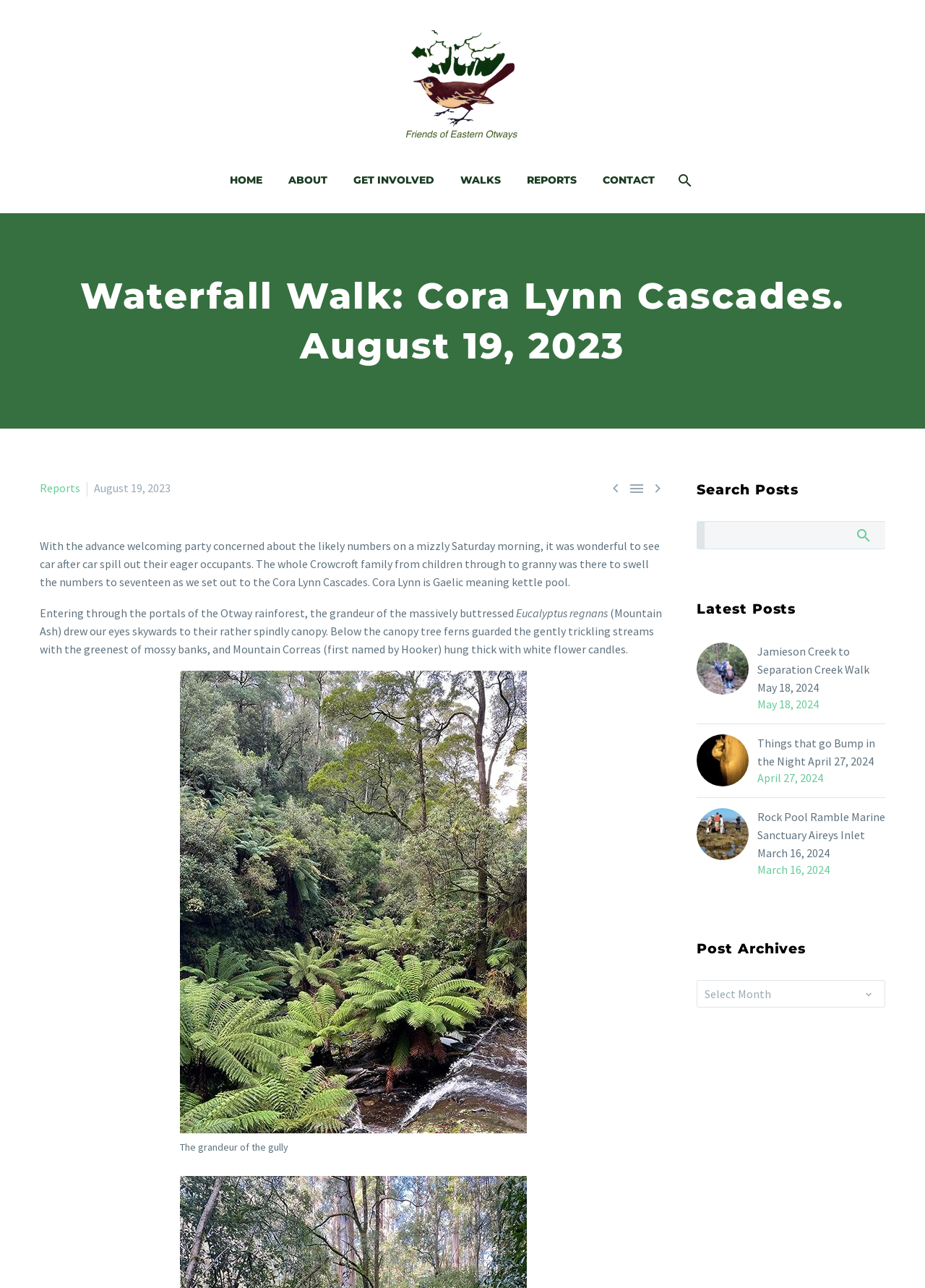Can you find the bounding box coordinates for the element to click on to achieve the instruction: "Select a month from the post archives"?

[0.762, 0.762, 0.964, 0.782]